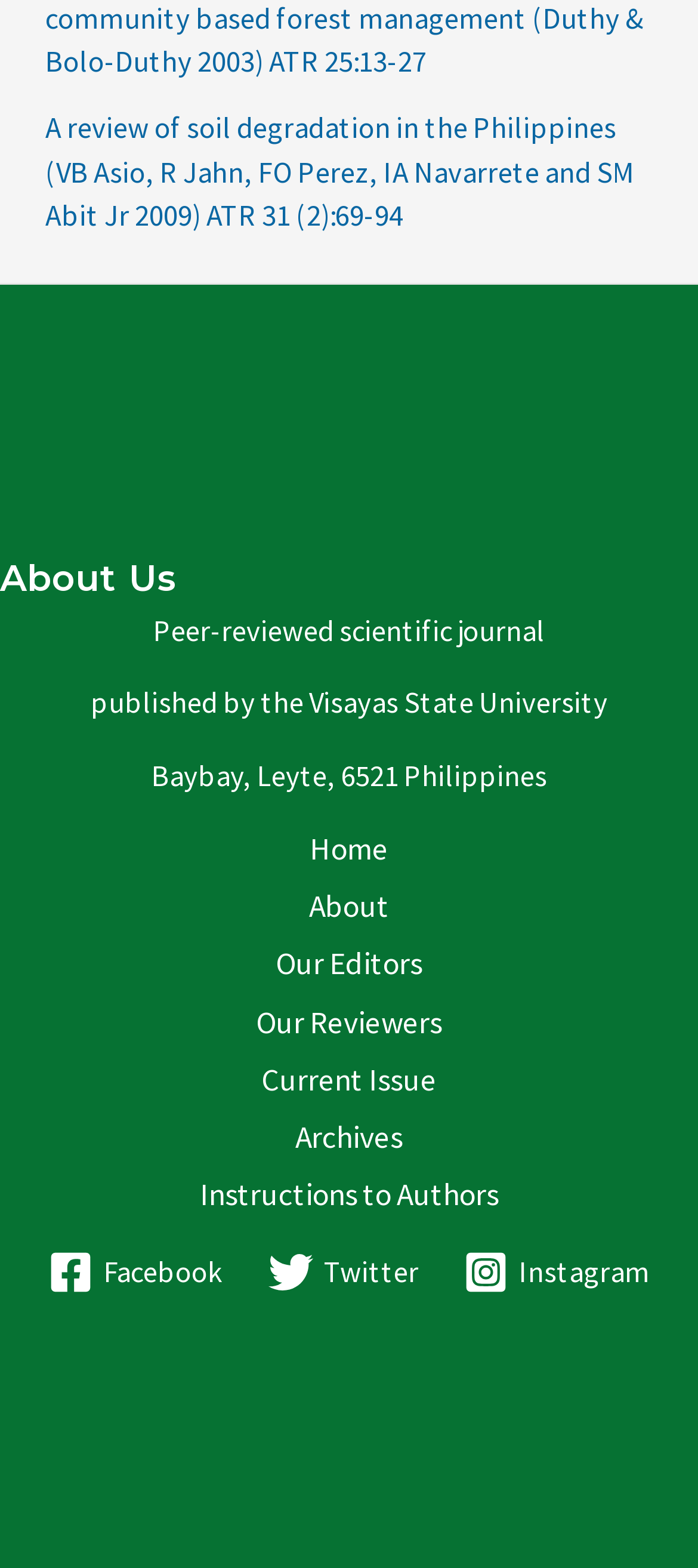Answer the following query concisely with a single word or phrase:
How many navigation links are available?

7